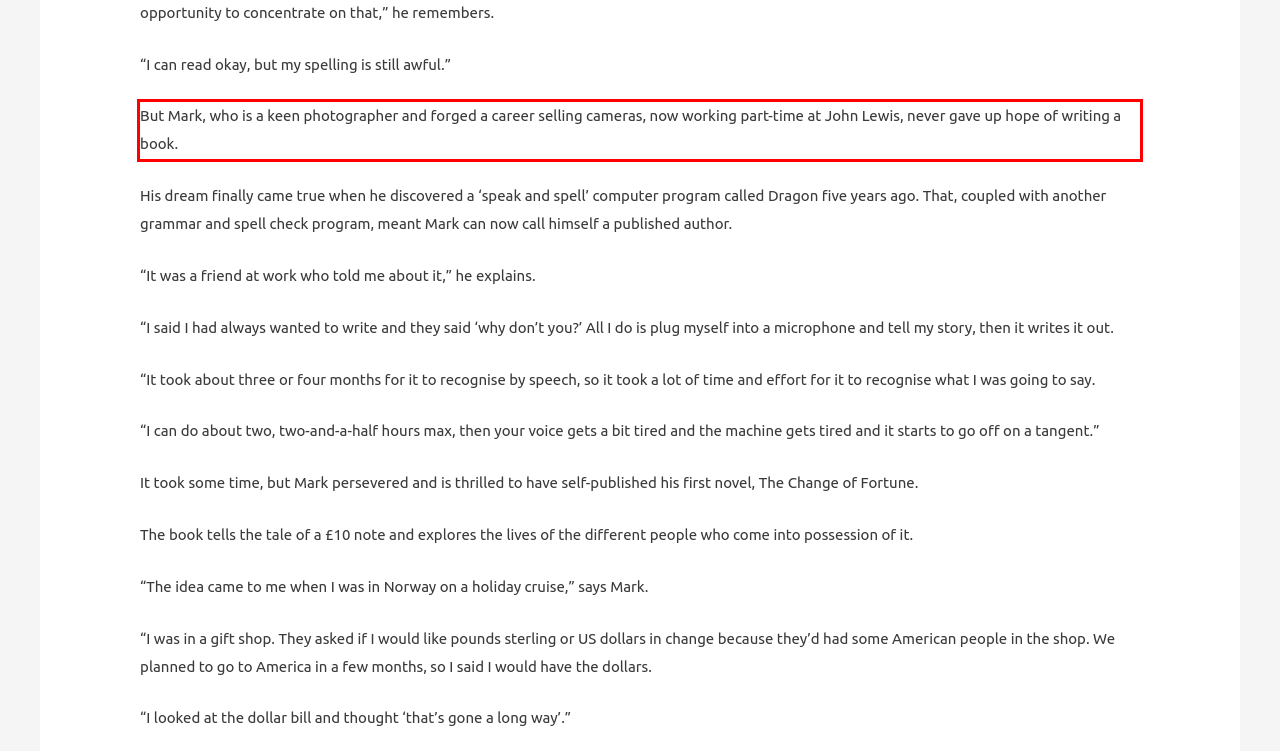From the screenshot of the webpage, locate the red bounding box and extract the text contained within that area.

But Mark, who is a keen photographer and forged a career selling cameras, now working part-time at John Lewis, never gave up hope of writing a book.